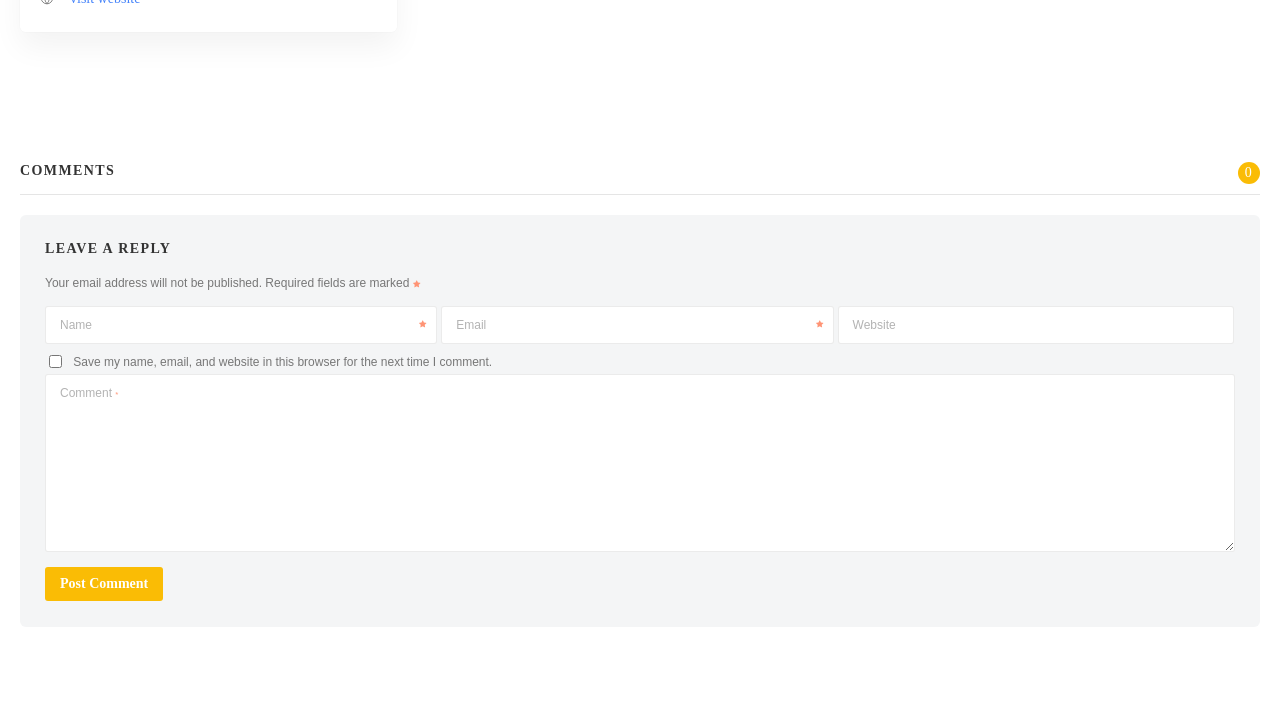Bounding box coordinates must be specified in the format (top-left x, top-left y, bottom-right x, bottom-right y). All values should be floating point numbers between 0 and 1. What are the bounding box coordinates of the UI element described as: parent_node: Website name="url"

[0.654, 0.435, 0.964, 0.49]